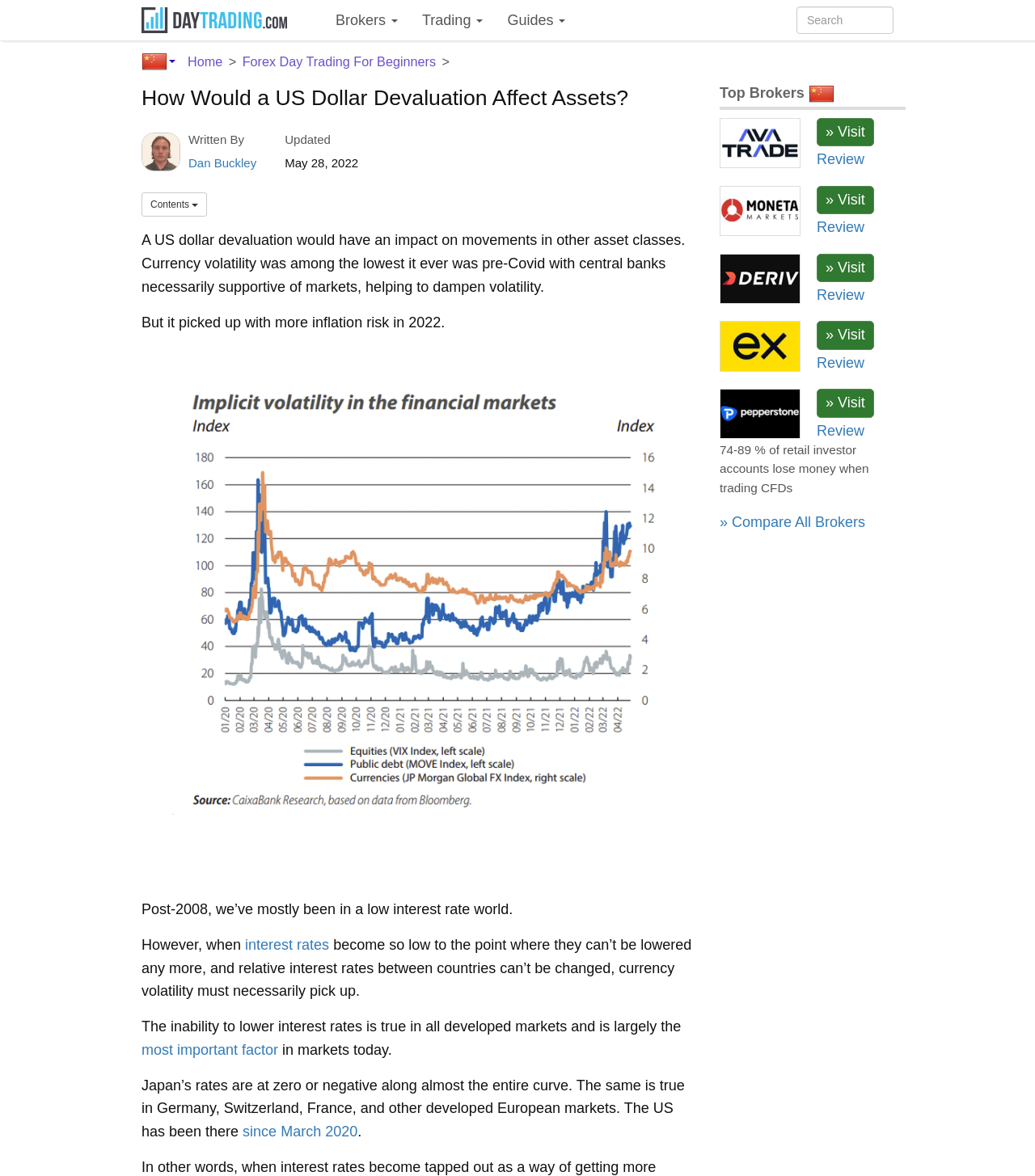What is the purpose of the 'Compare All Brokers' link?
Please provide a comprehensive answer based on the information in the image.

The 'Compare All Brokers' link is likely to take readers to a page where they can compare the features and services of all the brokers listed in the article, allowing them to make an informed decision about which broker to use.